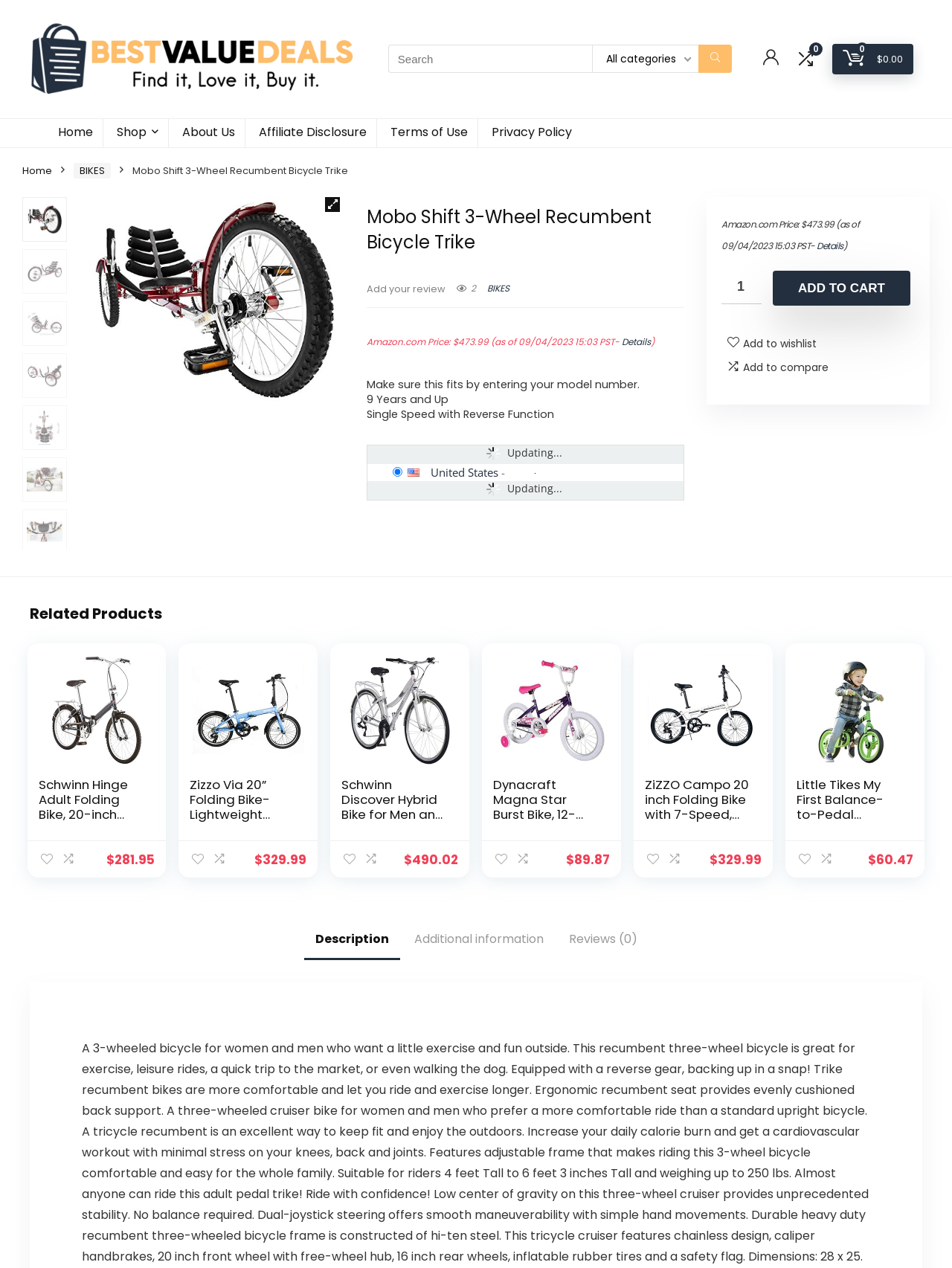Please indicate the bounding box coordinates for the clickable area to complete the following task: "Click on the 'ADD TO CART' button". The coordinates should be specified as four float numbers between 0 and 1, i.e., [left, top, right, bottom].

[0.812, 0.213, 0.956, 0.241]